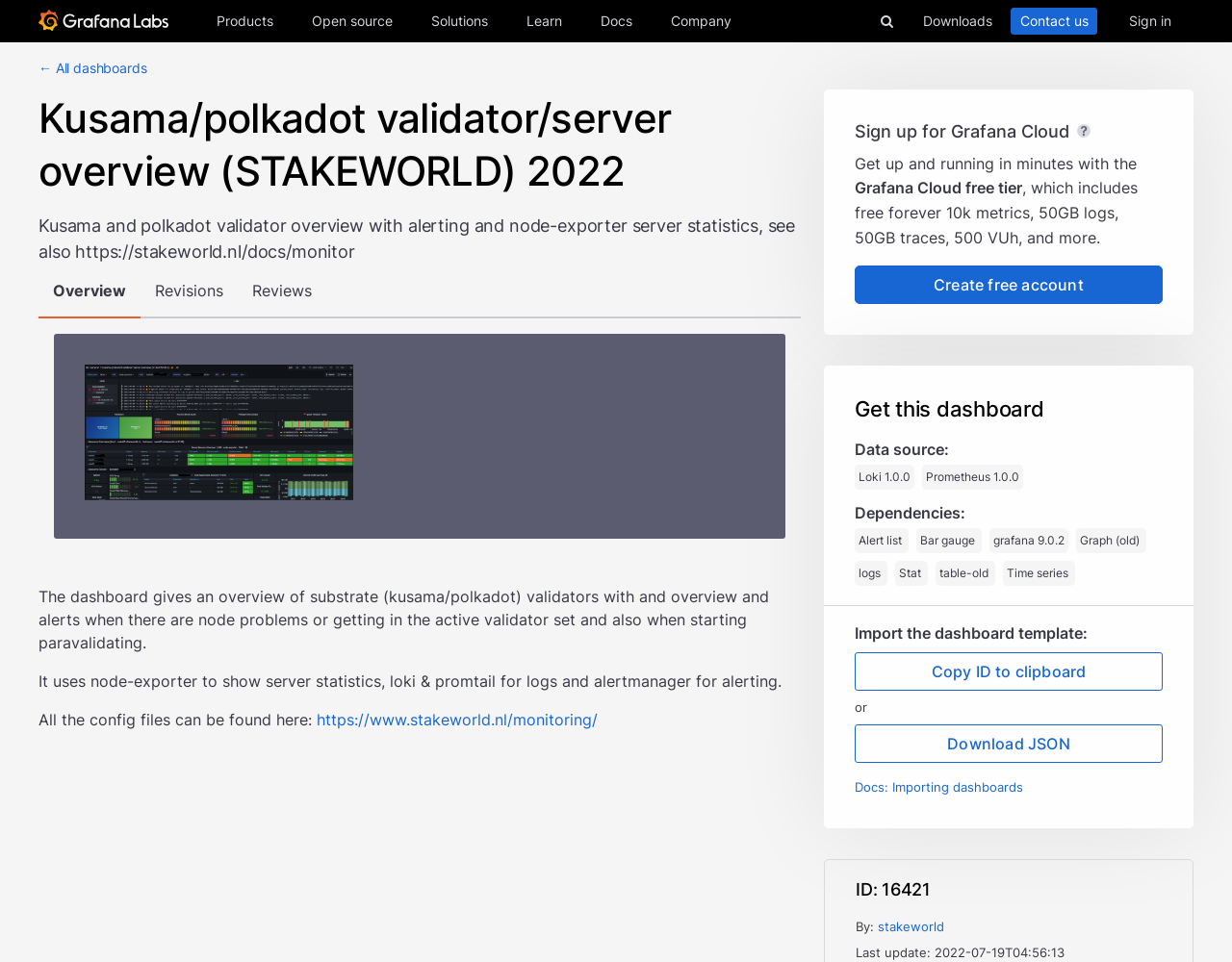Please find the bounding box coordinates of the clickable region needed to complete the following instruction: "Explore Grafana Cloud Fully managed". The bounding box coordinates must consist of four float numbers between 0 and 1, i.e., [left, top, right, bottom].

[0.737, 0.1, 0.816, 0.139]